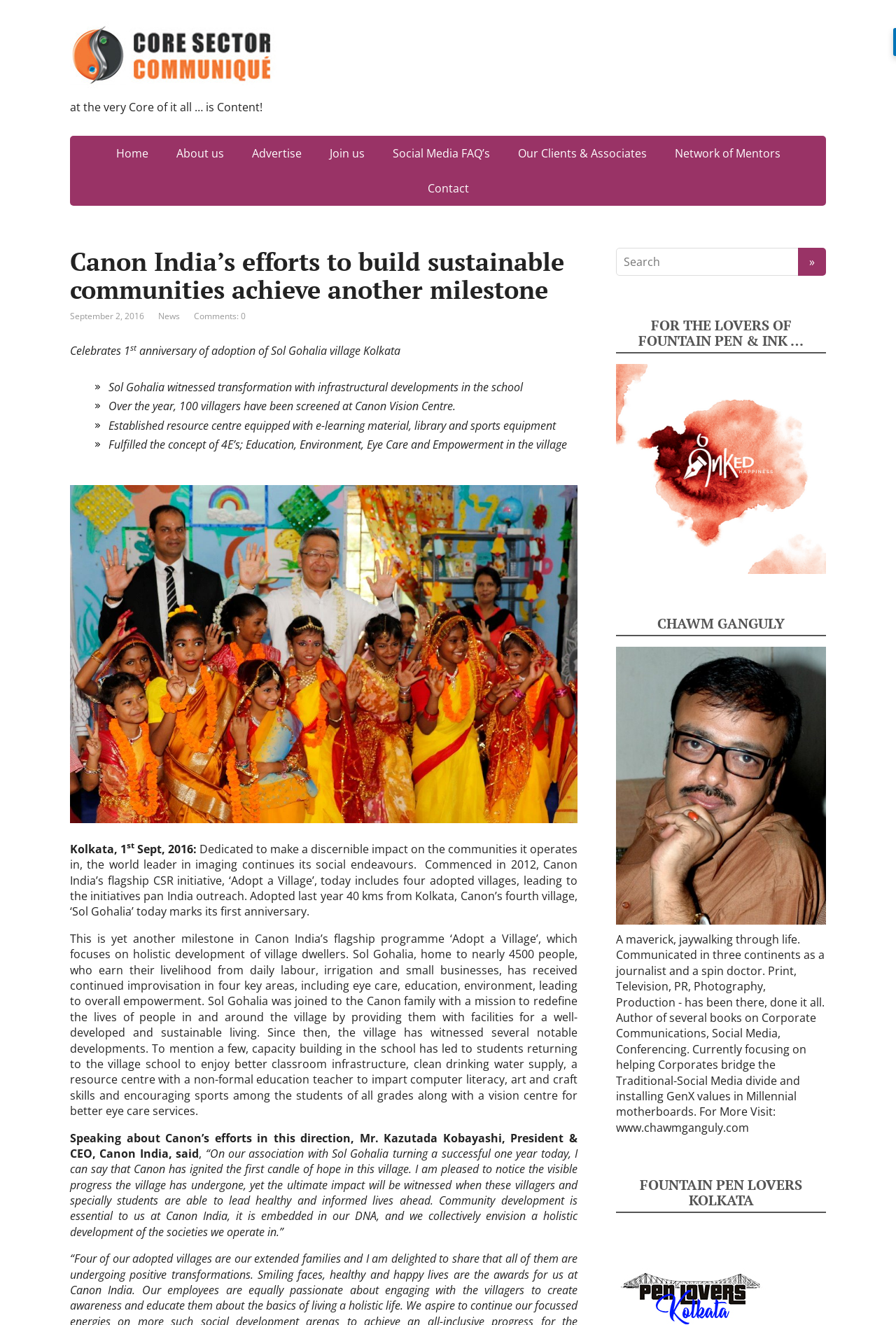Find and indicate the bounding box coordinates of the region you should select to follow the given instruction: "Visit the 'Core Sector Communique' page".

[0.078, 0.016, 0.922, 0.07]